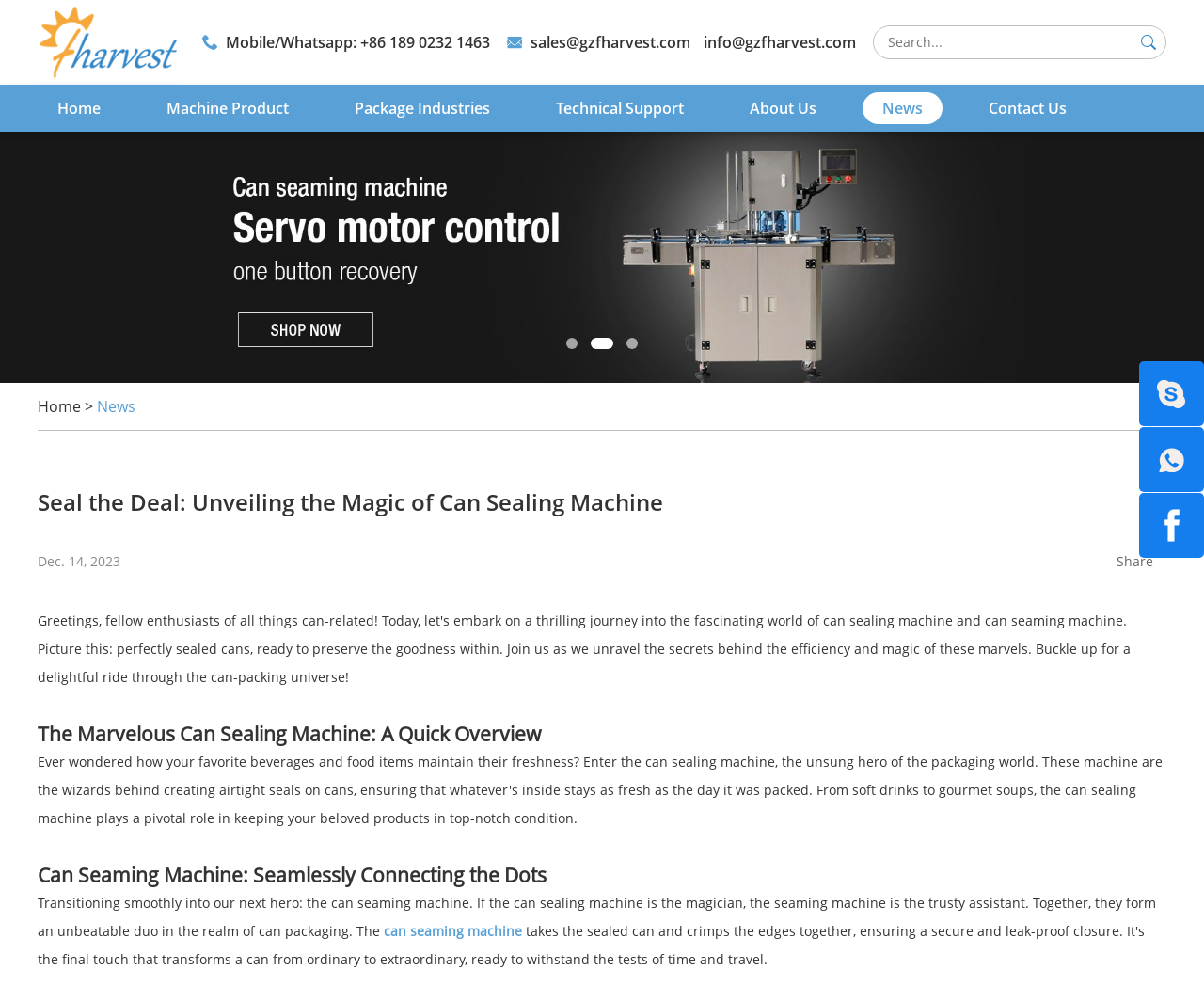What is the contact number?
Give a detailed explanation using the information visible in the image.

The contact number can be found in the top-right corner of the webpage, where it is written as 'Mobile/Whatsapp: +86 189 0232 1463'.